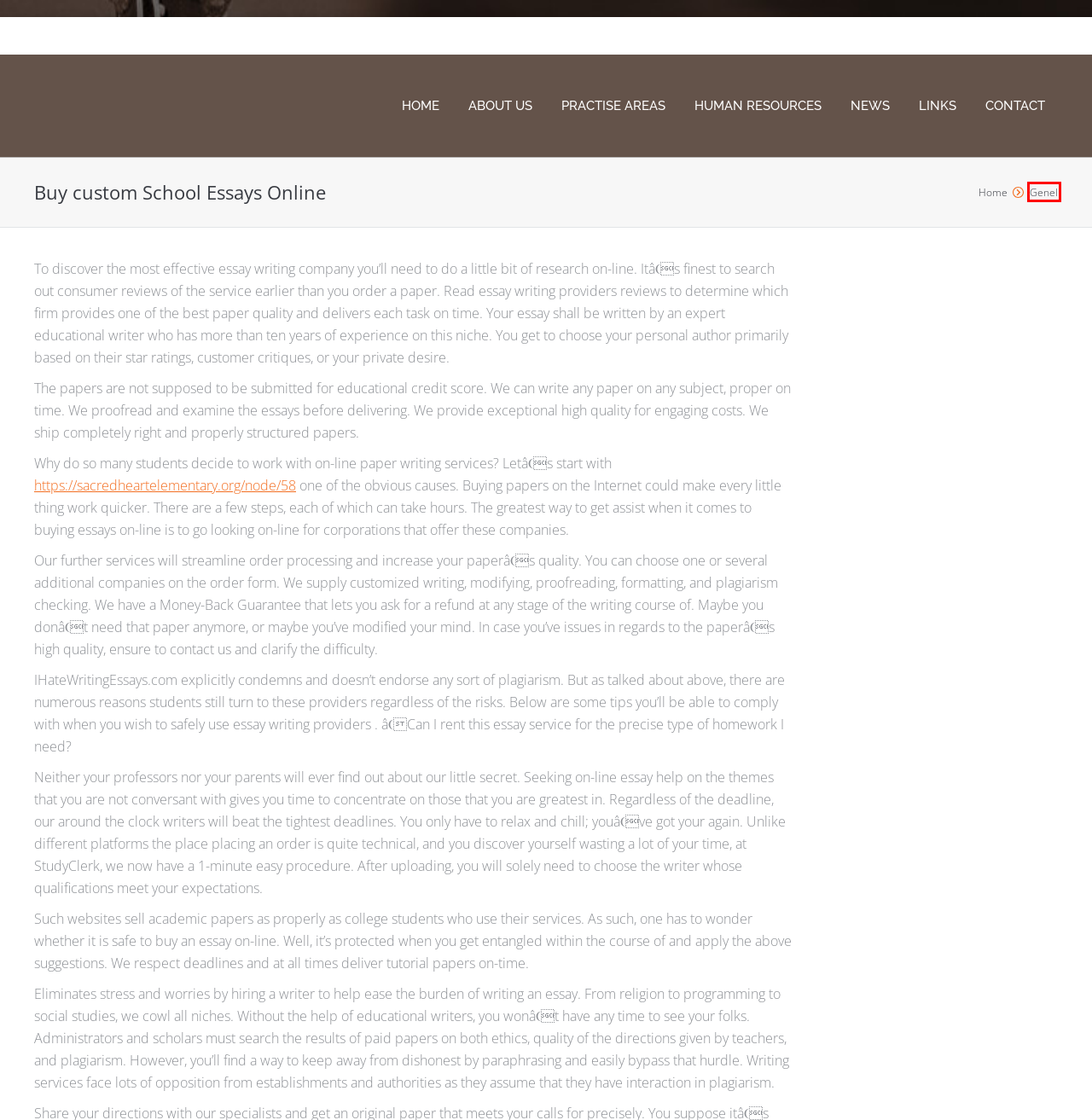Analyze the screenshot of a webpage featuring a red rectangle around an element. Pick the description that best fits the new webpage after interacting with the element inside the red bounding box. Here are the candidates:
A. AKYILDIZ |   Useful Links
B. AKYILDIZ |   Contact
C. AKYILDIZ |   Practise Areas
D. AKYILDIZ |   News
E. AKYILDIZ |
F. AKYILDIZ |   Genel
G. AKYILDIZ |   About Us
H. AKYILDIZ |   Human Resources

F